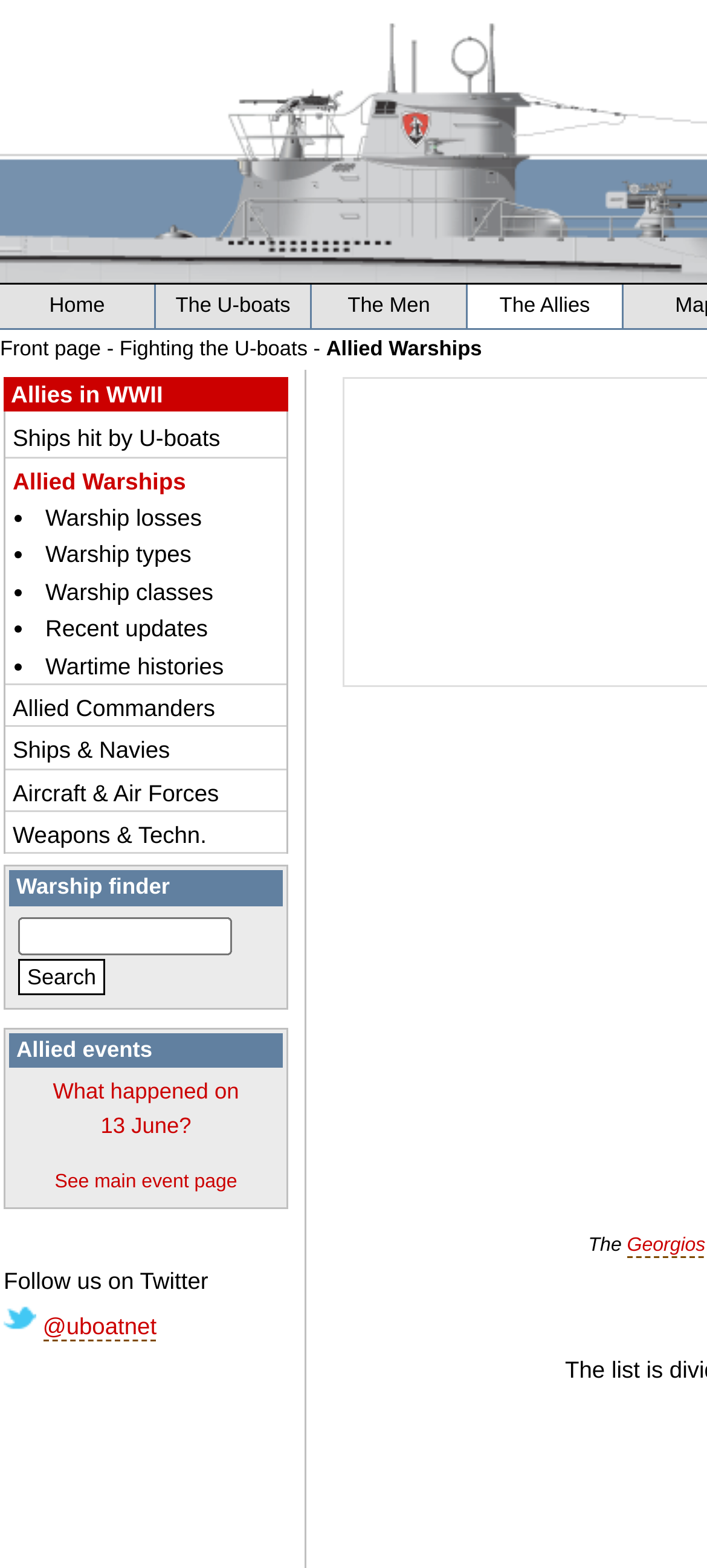What can be searched using the 'Warship finder'?
Using the picture, provide a one-word or short phrase answer.

Warships